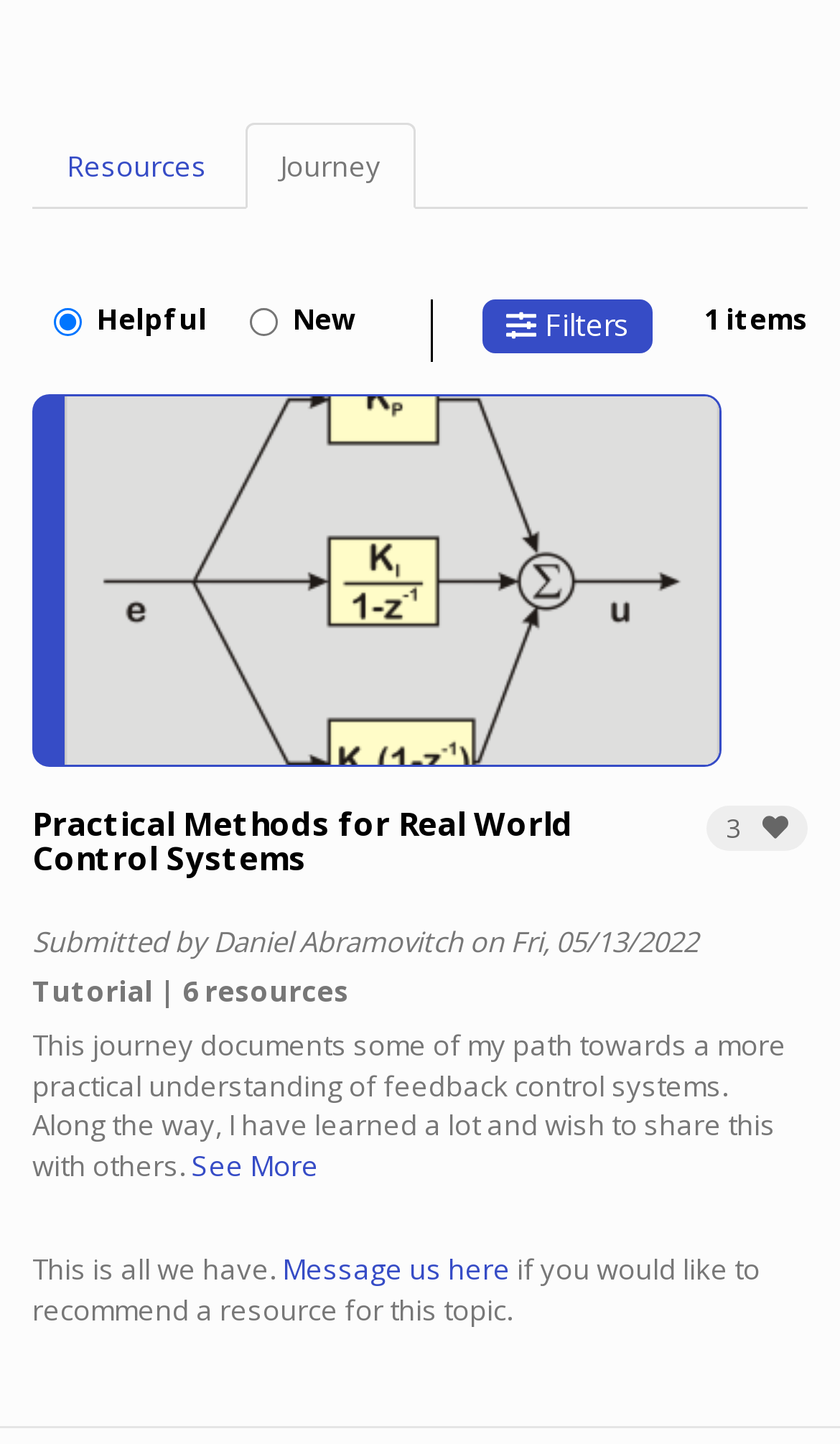What is the title of the article?
Refer to the image and answer the question using a single word or phrase.

Practical Methods for Real World Control Systems